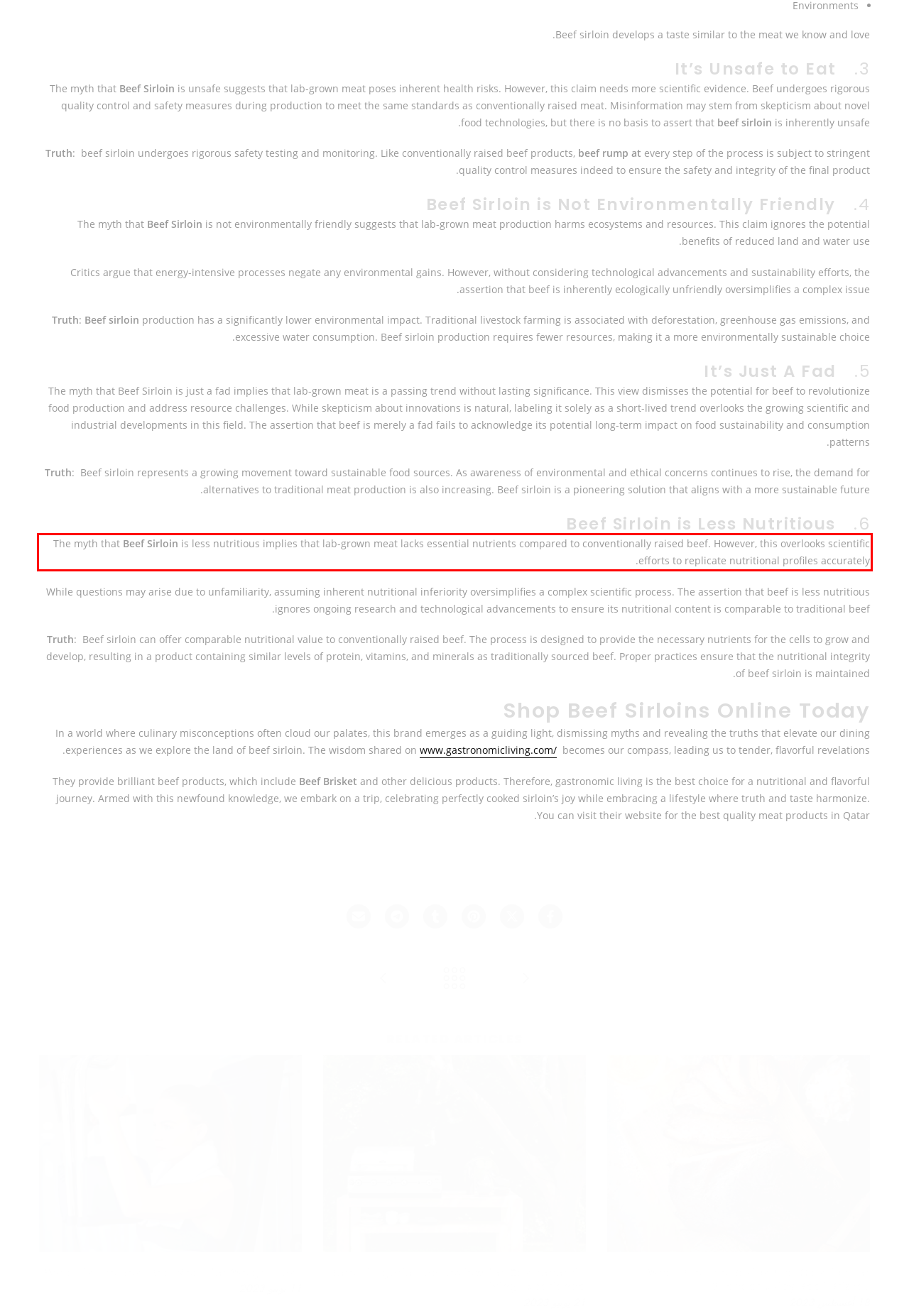Given a screenshot of a webpage containing a red bounding box, perform OCR on the text within this red bounding box and provide the text content.

The myth that Beef Sirloin is less nutritious implies that lab-grown meat lacks essential nutrients compared to conventionally raised beef. However, this overlooks scientific efforts to replicate nutritional profiles accurately.